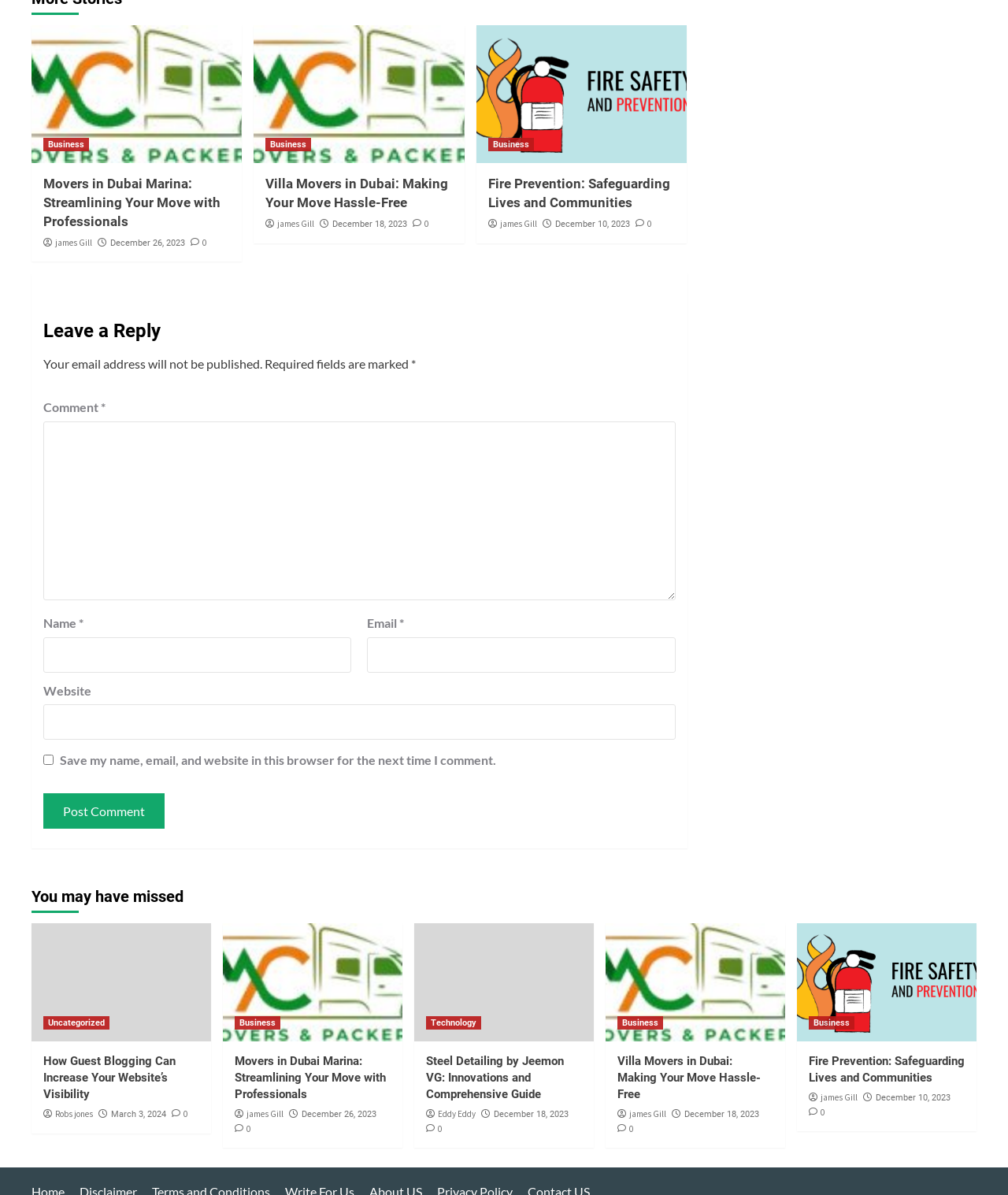Identify the bounding box for the UI element specified in this description: "parent_node: By title="Christina Ross"". The coordinates must be four float numbers between 0 and 1, formatted as [left, top, right, bottom].

None